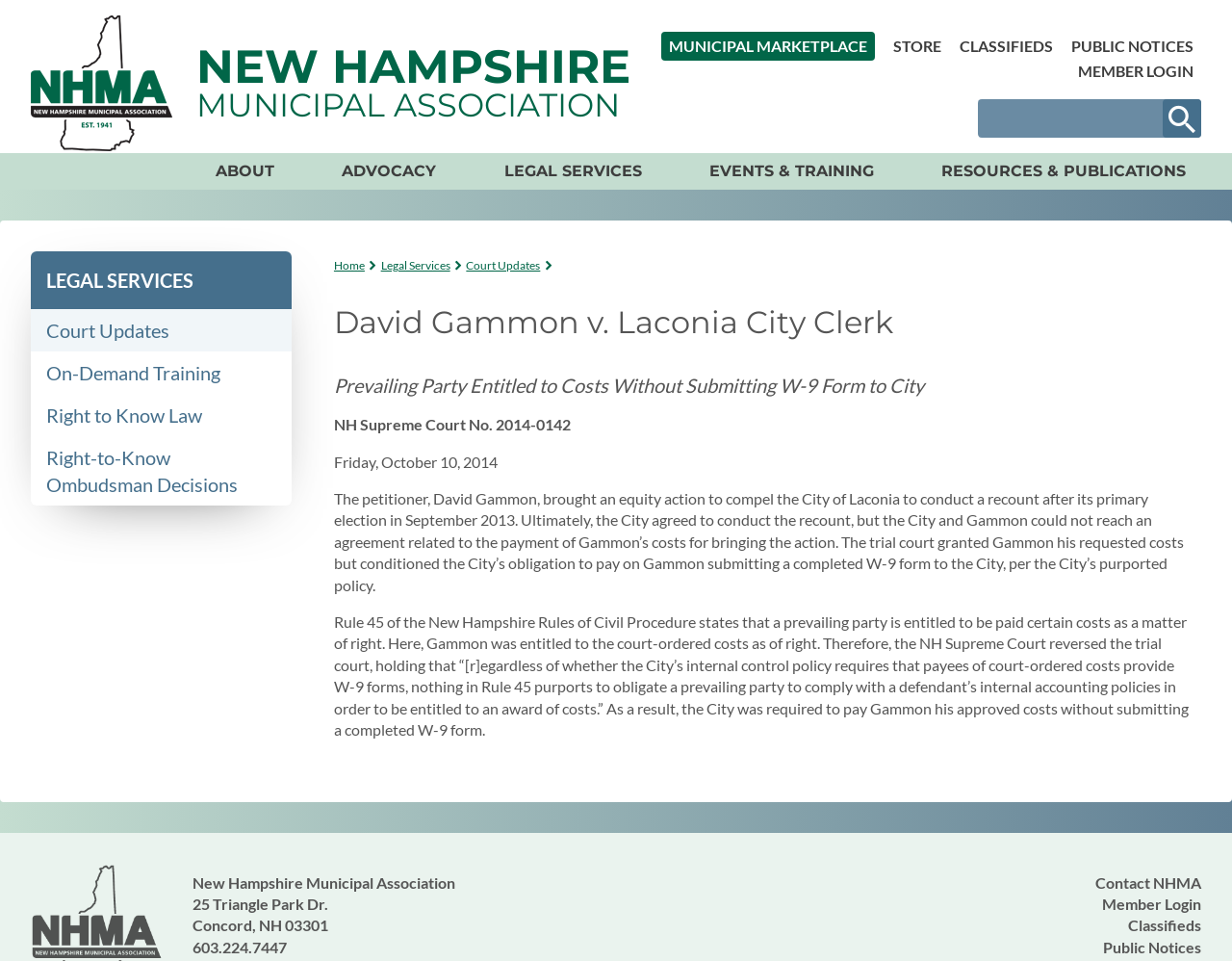Can you look at the image and give a comprehensive answer to the question:
What is the purpose of the W-9 form in the court case?

I found the answer by reading the text in the main content area, which states that the City of Laconia required David Gammon to submit a W-9 form as part of its internal accounting policy.